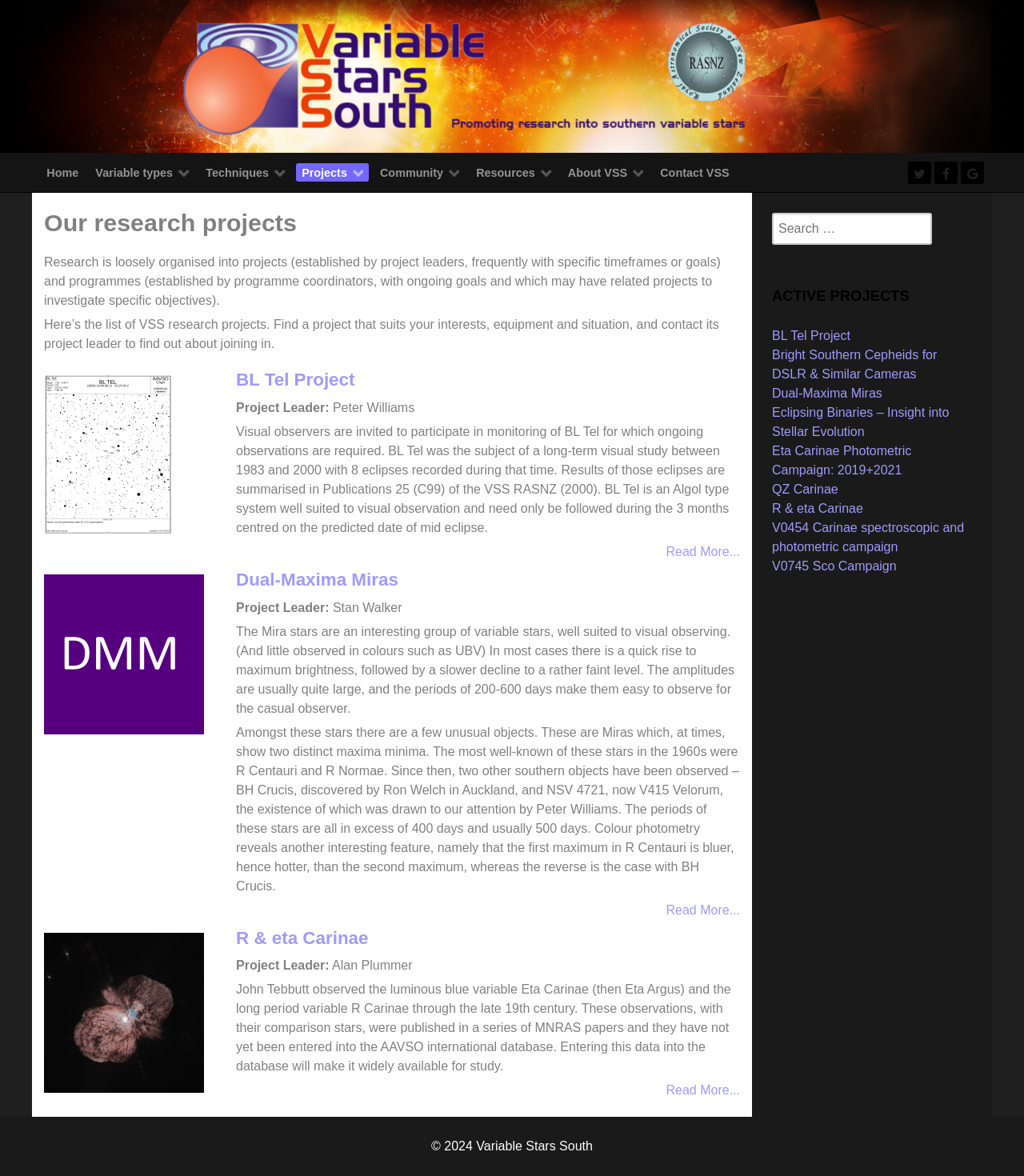Can you find the bounding box coordinates for the element to click on to achieve the instruction: "Read more about the BL Tel Project"?

[0.65, 0.461, 0.723, 0.478]